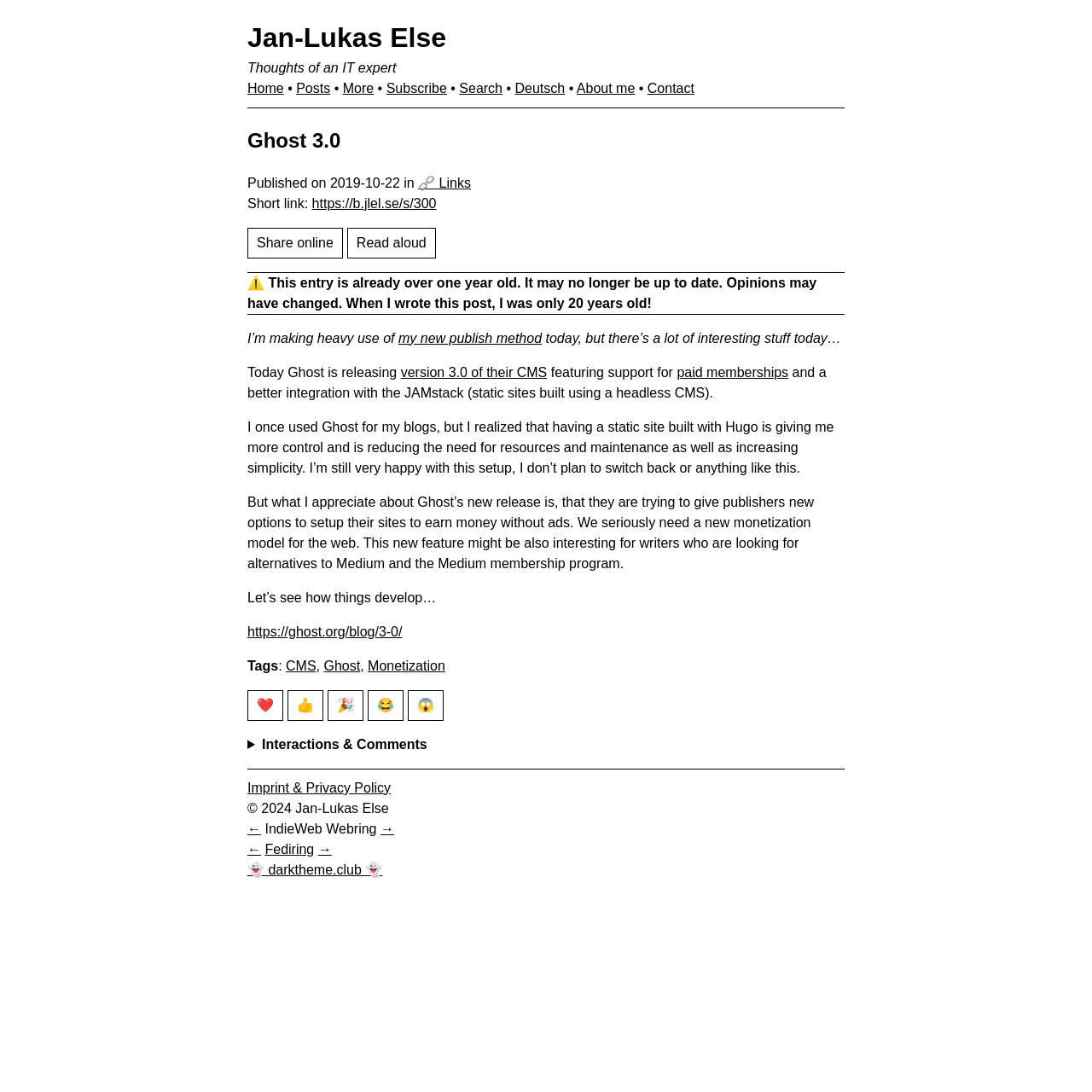Offer a meticulous caption that includes all visible features of the webpage.

This webpage is a blog post titled "Ghost 3.0" by Jan-Lukas Else. At the top, there is a header section with the blog title "Jan-Lukas Else" and a subtitle "Thoughts of an IT expert". Below the header, there is a navigation menu with links to "Home", "Posts", "More", "Subscribe", "Search", "Deutsch", "About me", and "Contact".

The main content of the blog post is divided into several sections. The first section is a heading "Ghost 3.0" followed by a publication date "2019-10-22" and a link to "🔗 Links". Below this, there is a short link "https://b.jlel.se/s/300" and a button to "Share online" and another button to "Read aloud".

The main article starts with a warning that the post is over a year old and may not be up to date. The author then discusses their experience with Ghost, a content management system (CMS), and how they used to use it for their blogs but switched to a static site built with Hugo. The author appreciates Ghost's new release, which provides new options for publishers to monetize their sites without ads.

The article continues with the author's thoughts on the need for a new monetization model for the web and how Ghost's new feature might be interesting for writers looking for alternatives to Medium. The post ends with a link to the Ghost blog and a list of tags, including "CMS", "Ghost", and "Monetization".

Below the article, there are several buttons to react to the post, including "❤️", "👍", "🎉", "😂", and "😱". There is also a section for interactions and comments, which is currently collapsed. At the bottom of the page, there is a footer section with links to "Imprint & Privacy Policy", a copyright notice, and links to the IndieWeb Webring and Fediring.